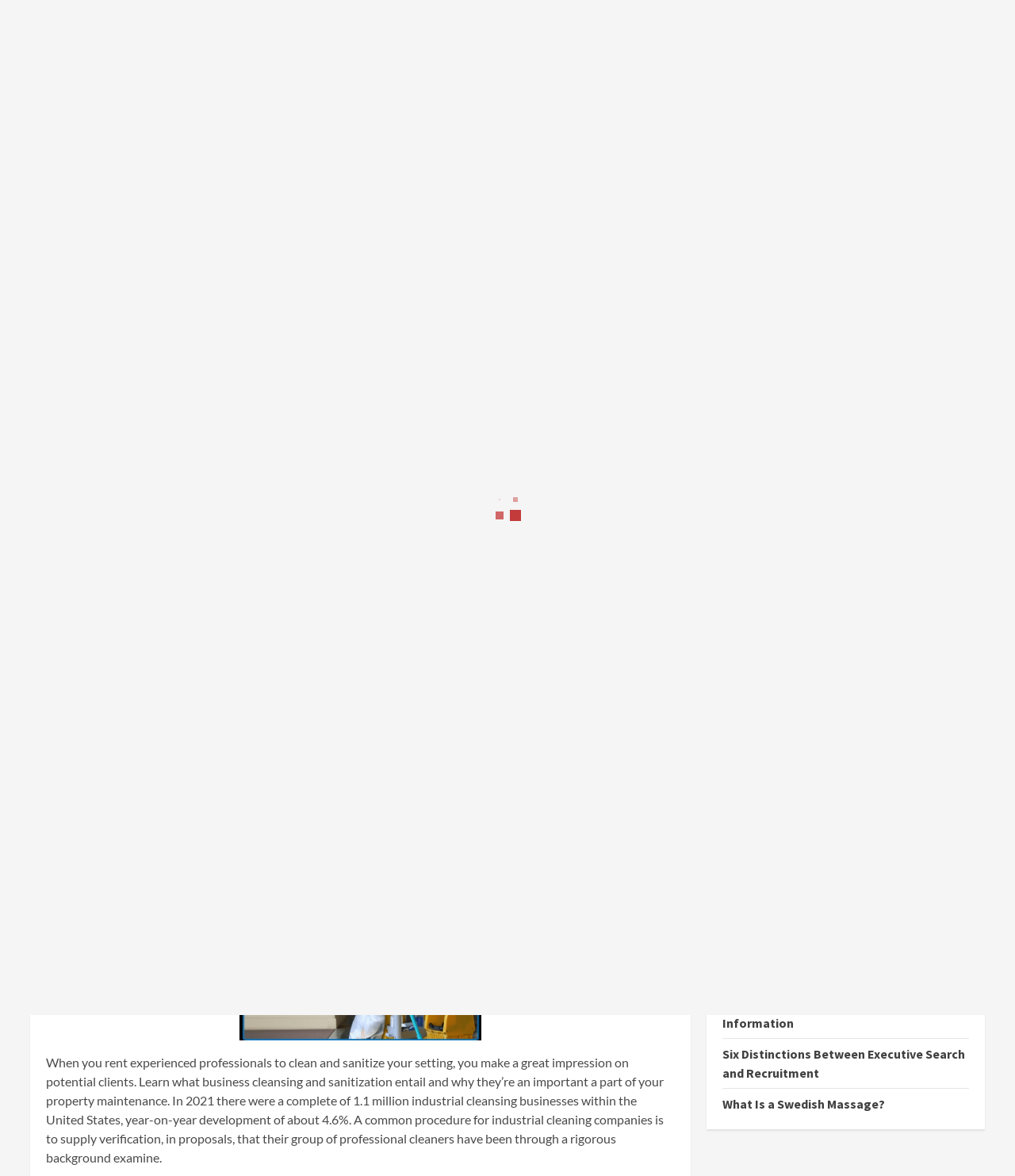Using the provided description: "Home", find the bounding box coordinates of the corresponding UI element. The output should be four float numbers between 0 and 1, in the format [left, top, right, bottom].

None